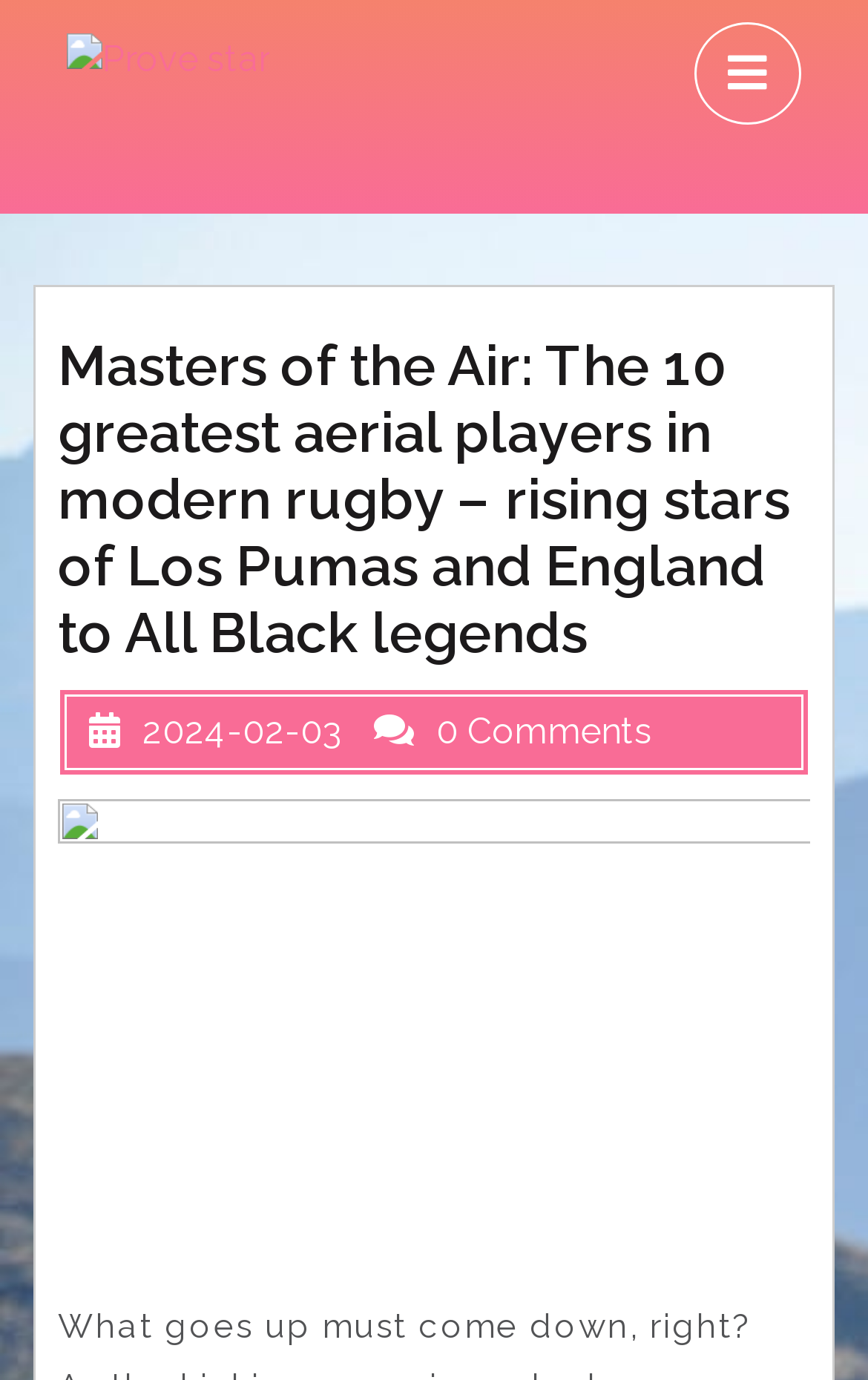Articulate a complete and detailed caption of the webpage elements.

The webpage is about the top 10 greatest aerial players in modern rugby, featuring rising stars from Los Pumas and England, as well as All Black legends. At the top left of the page, there is a link and an image, both labeled "Prove star". 

On the top right, there is an open menu tab with a hamburger icon. When opened, it reveals a heading that repeats the title of the webpage, "Masters of the Air: The 10 greatest aerial players in modern rugby – rising stars of Los Pumas and England to All Black legends". 

Below the heading, there are two lines of text, one showing the date "2024-02-03" and the other indicating "0 Comments". 

Further down the page, there is a paragraph of text that starts with the phrase "What goes up must come down, right?".